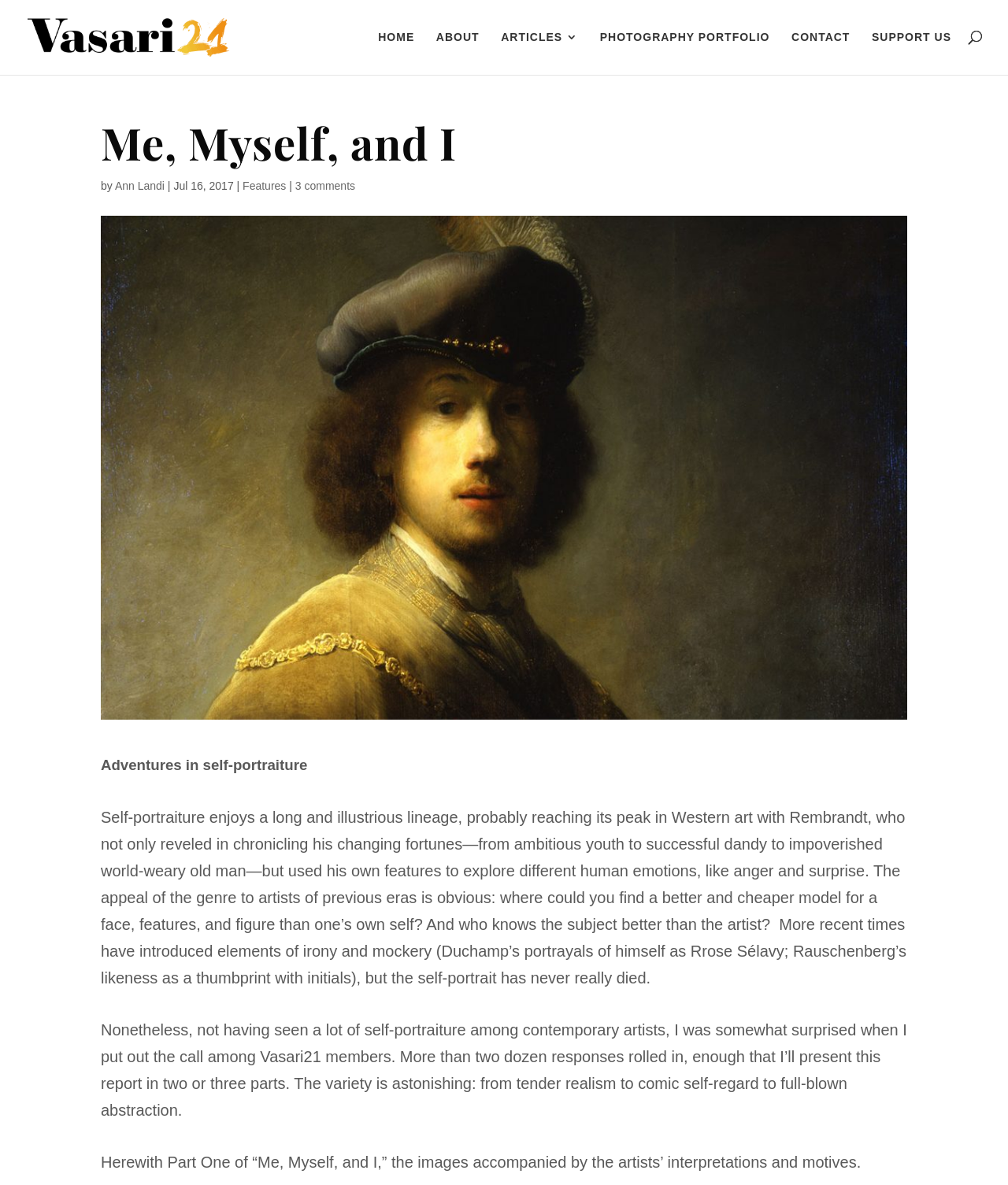Provide a short answer to the following question with just one word or phrase: What is the title of the article?

Me, Myself, and I